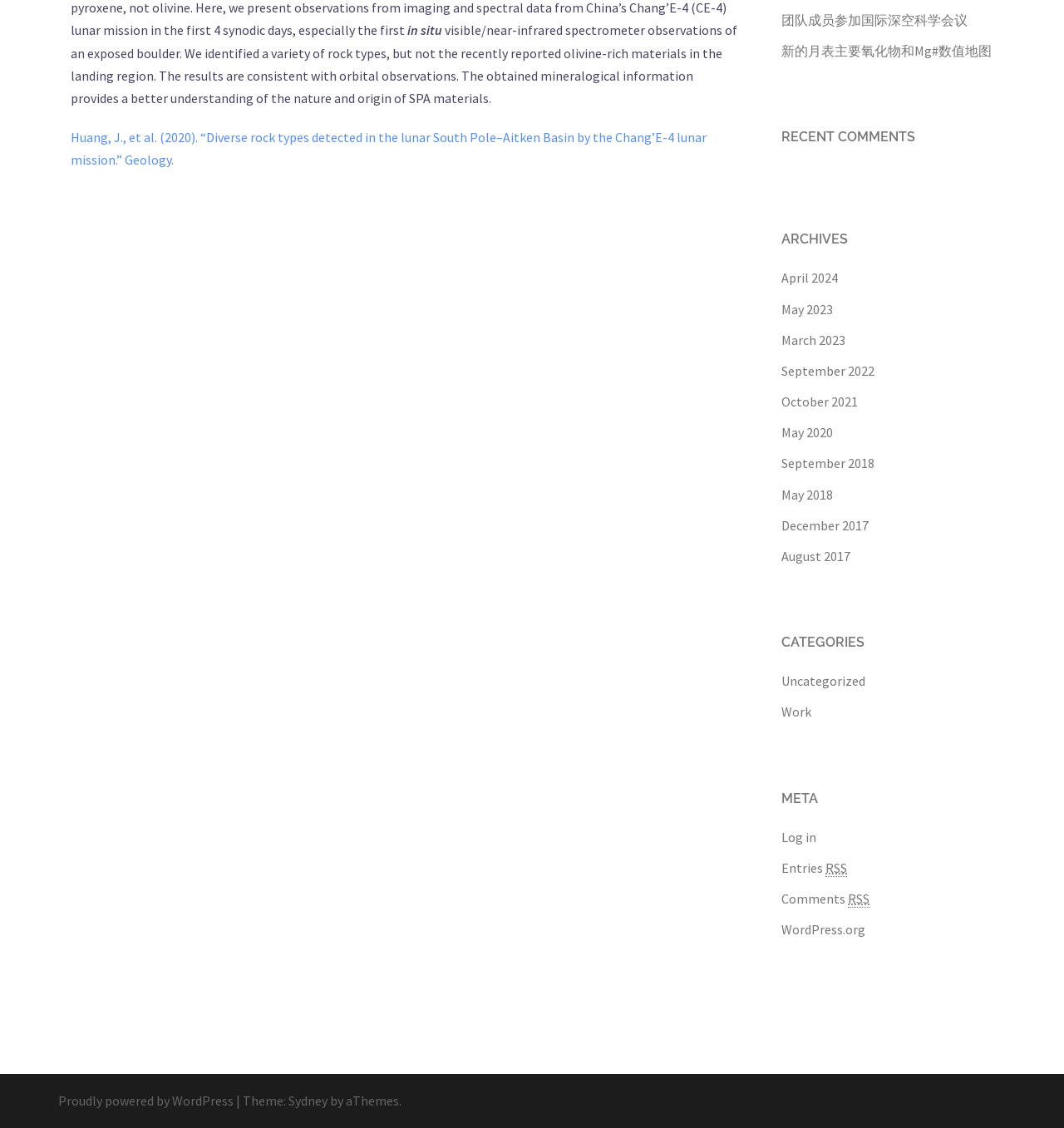Provide the bounding box coordinates of the UI element that matches the description: "September 2018".

[0.734, 0.403, 0.822, 0.418]